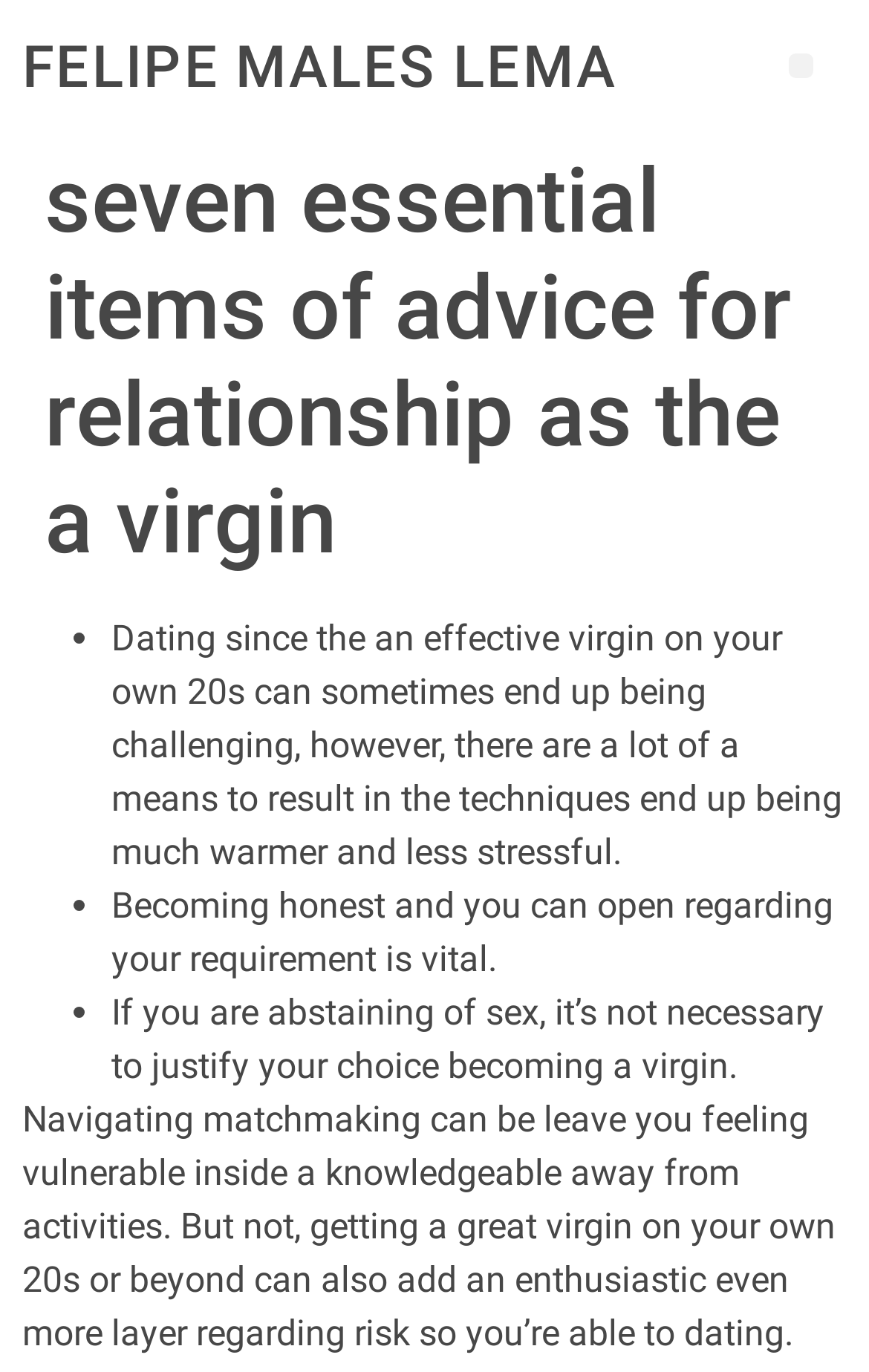How many list markers are present?
Please answer the question with as much detail and depth as you can.

There are three list markers present in the webpage, each represented by a '•' symbol, with bounding box coordinates [0.082, 0.446, 0.1, 0.485], [0.082, 0.641, 0.1, 0.68], and [0.082, 0.719, 0.1, 0.758] respectively.